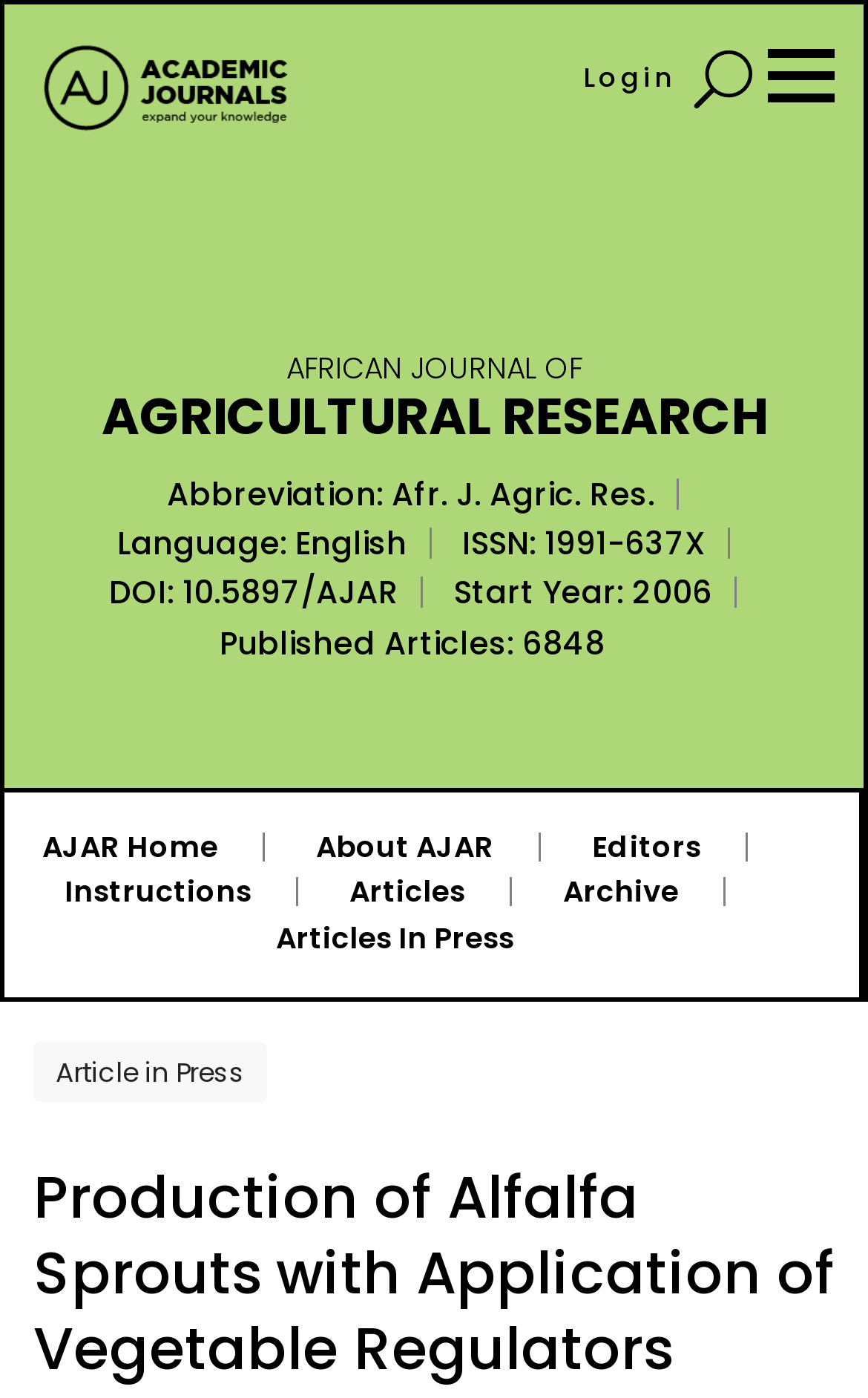Please study the image and answer the question comprehensively:
What is the ISSN of the journal?

I found the ISSN by looking at the static text elements on the webpage, specifically the one that says 'ISSN: 1991-637X'.